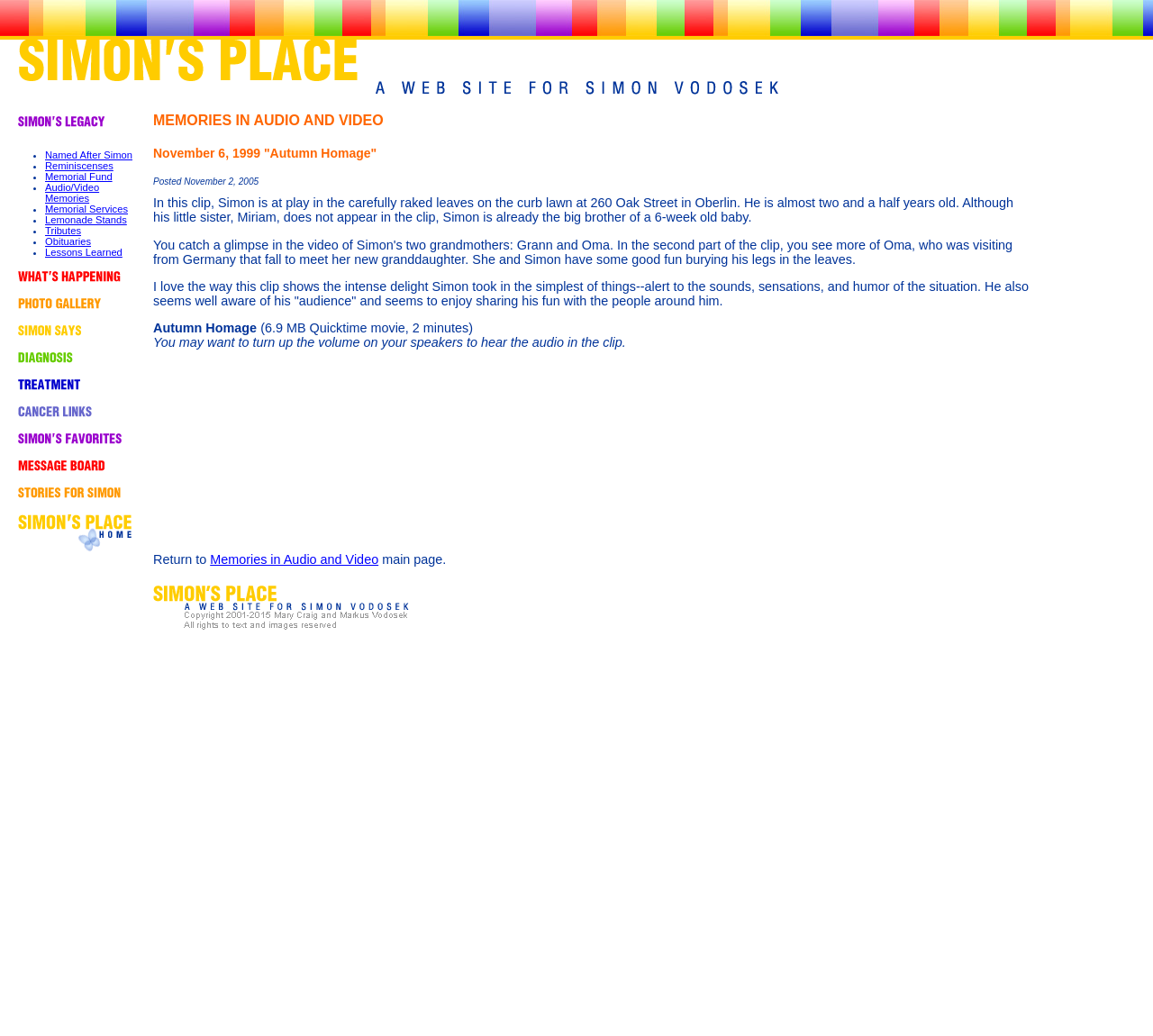Pinpoint the bounding box coordinates of the element to be clicked to execute the instruction: "Read Autumn Homage".

[0.133, 0.141, 0.892, 0.154]